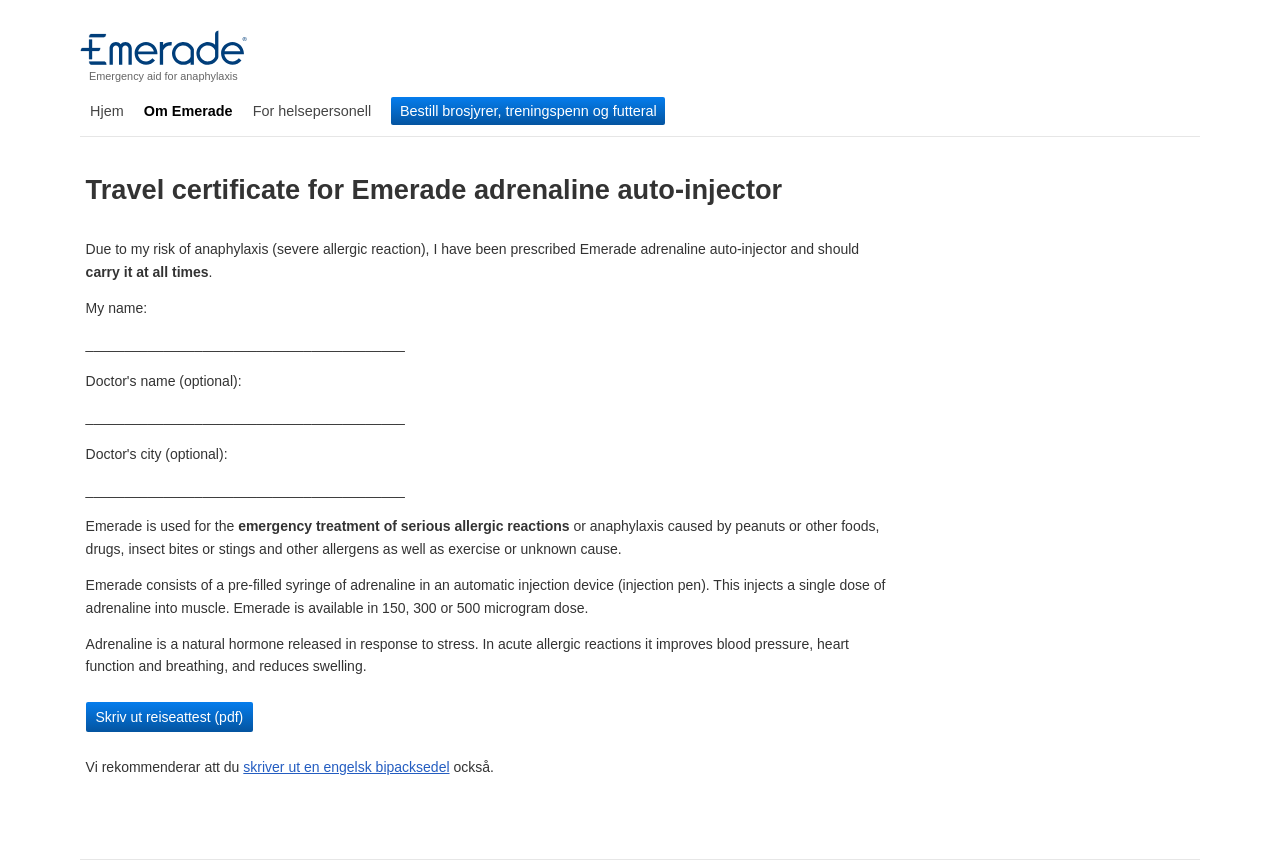What is the function of adrenaline?
Examine the image closely and answer the question with as much detail as possible.

As stated on the webpage, adrenaline is a natural hormone released in response to stress, and in acute allergic reactions, it improves blood pressure, heart function, and breathing, and reduces swelling.